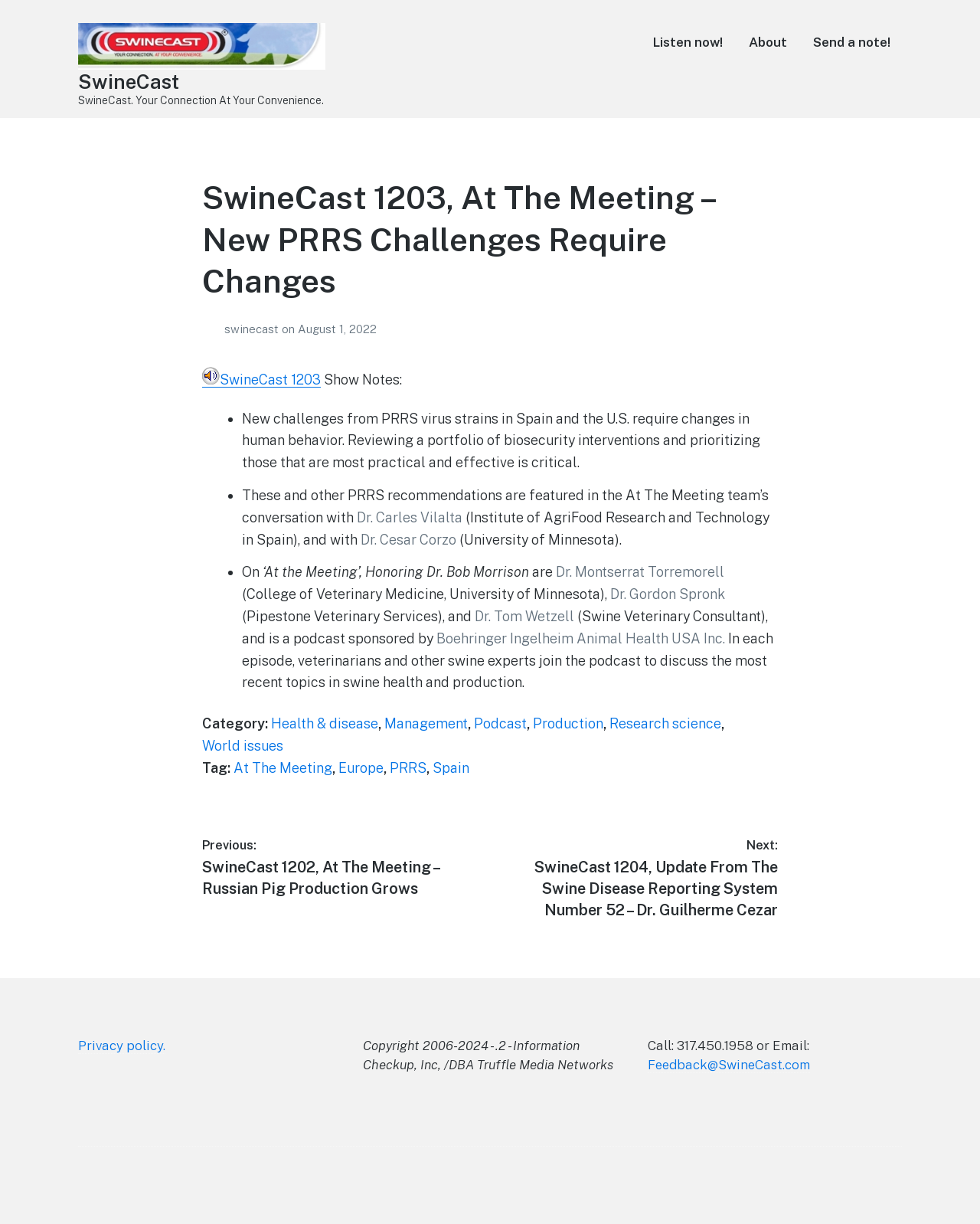Give a concise answer using one word or a phrase to the following question:
What is the name of the podcast?

SwineCast